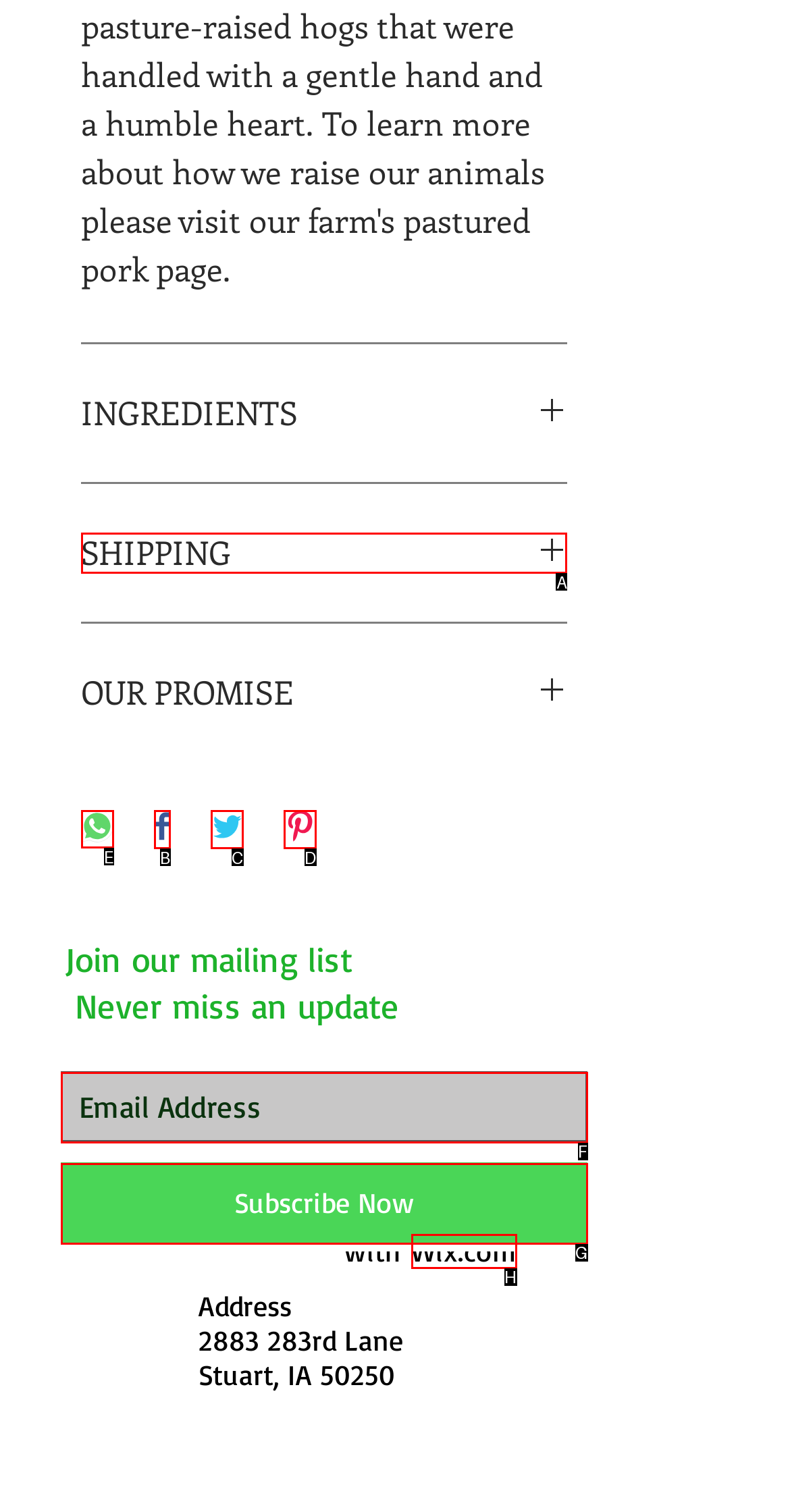Choose the letter of the UI element necessary for this task: Share on WhatsApp
Answer with the correct letter.

E